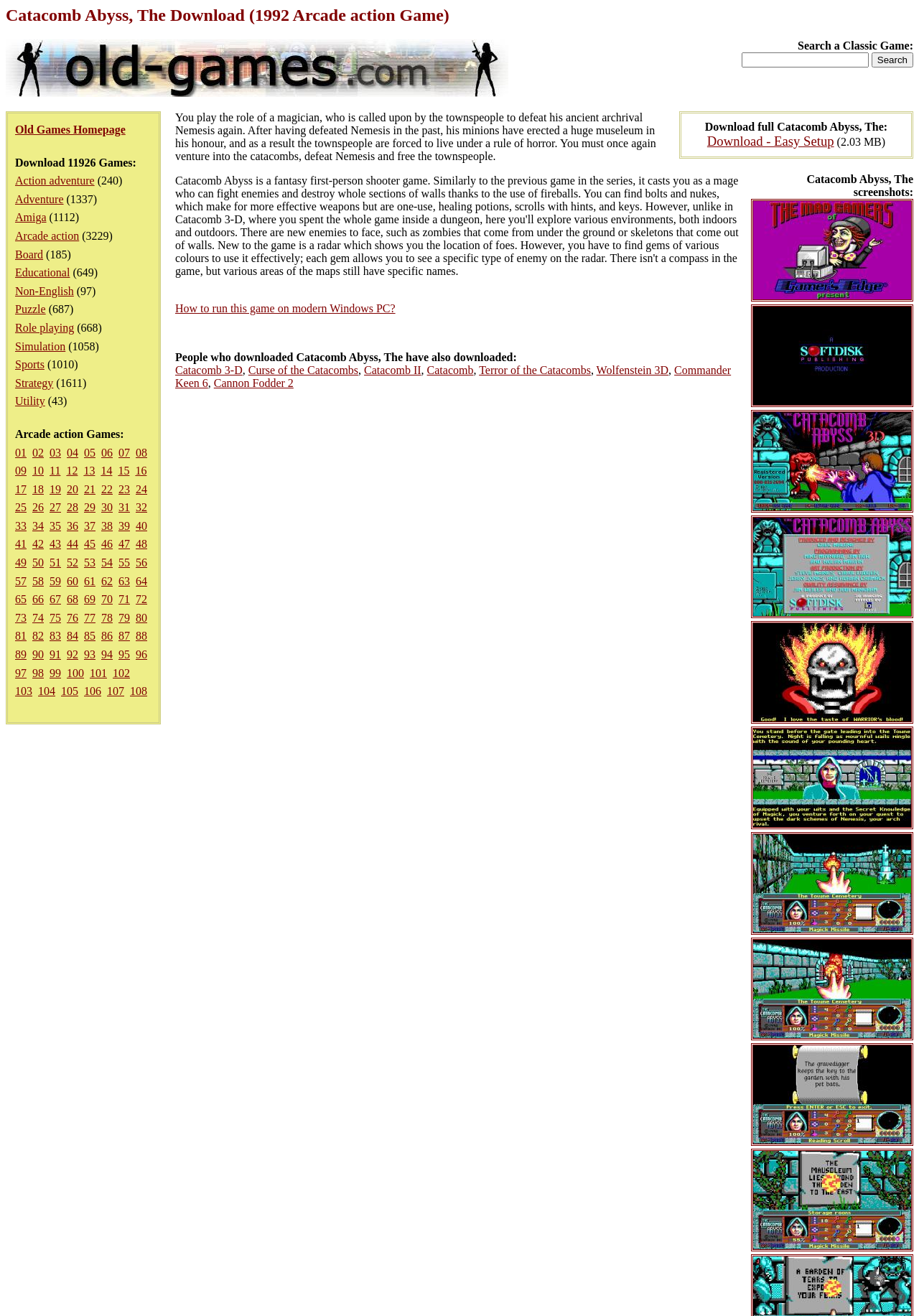Locate the bounding box coordinates of the clickable element to fulfill the following instruction: "Download Arcade action games". Provide the coordinates as four float numbers between 0 and 1 in the format [left, top, right, bottom].

[0.016, 0.175, 0.086, 0.184]